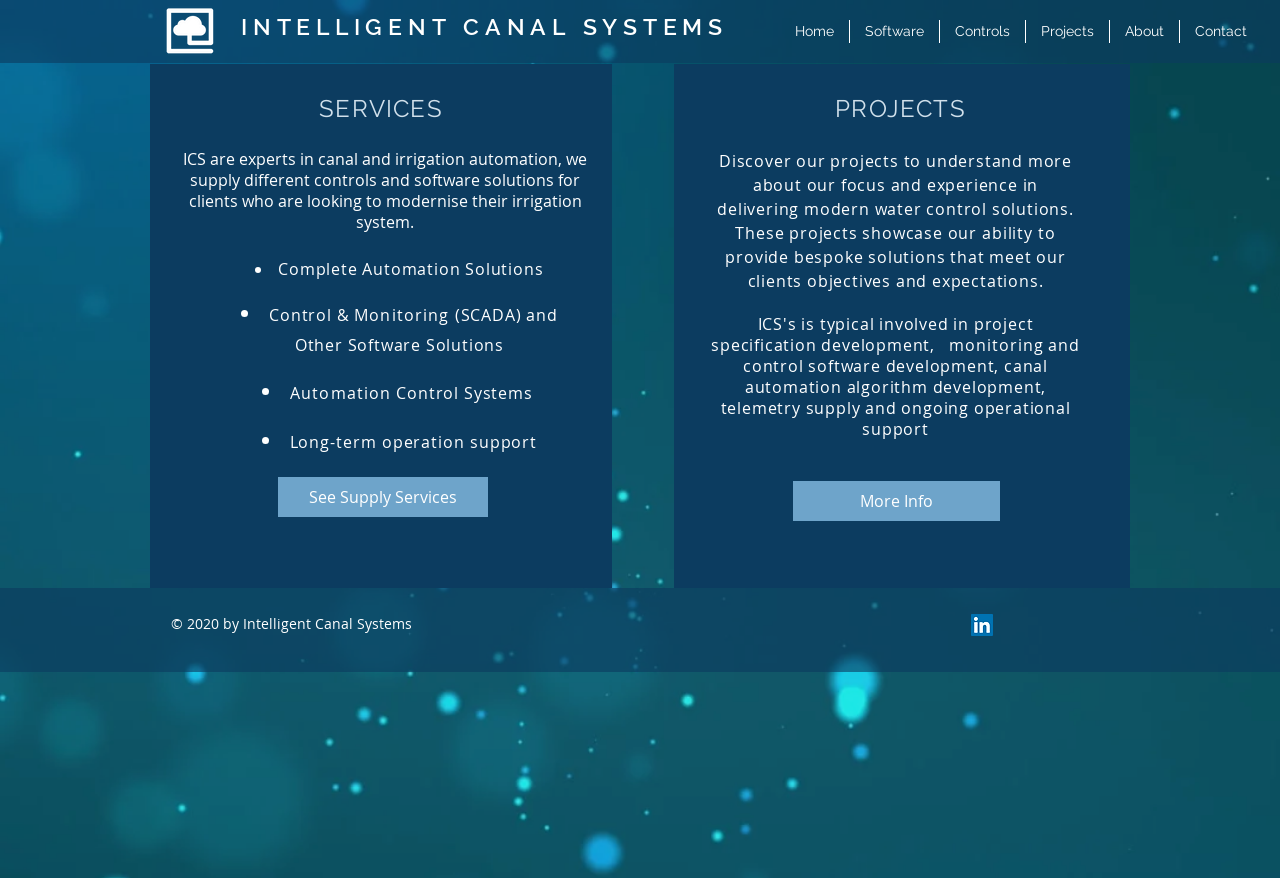Given the description "INTELLIGENT CANAL SYSTEMS", provide the bounding box coordinates of the corresponding UI element.

[0.188, 0.015, 0.569, 0.046]